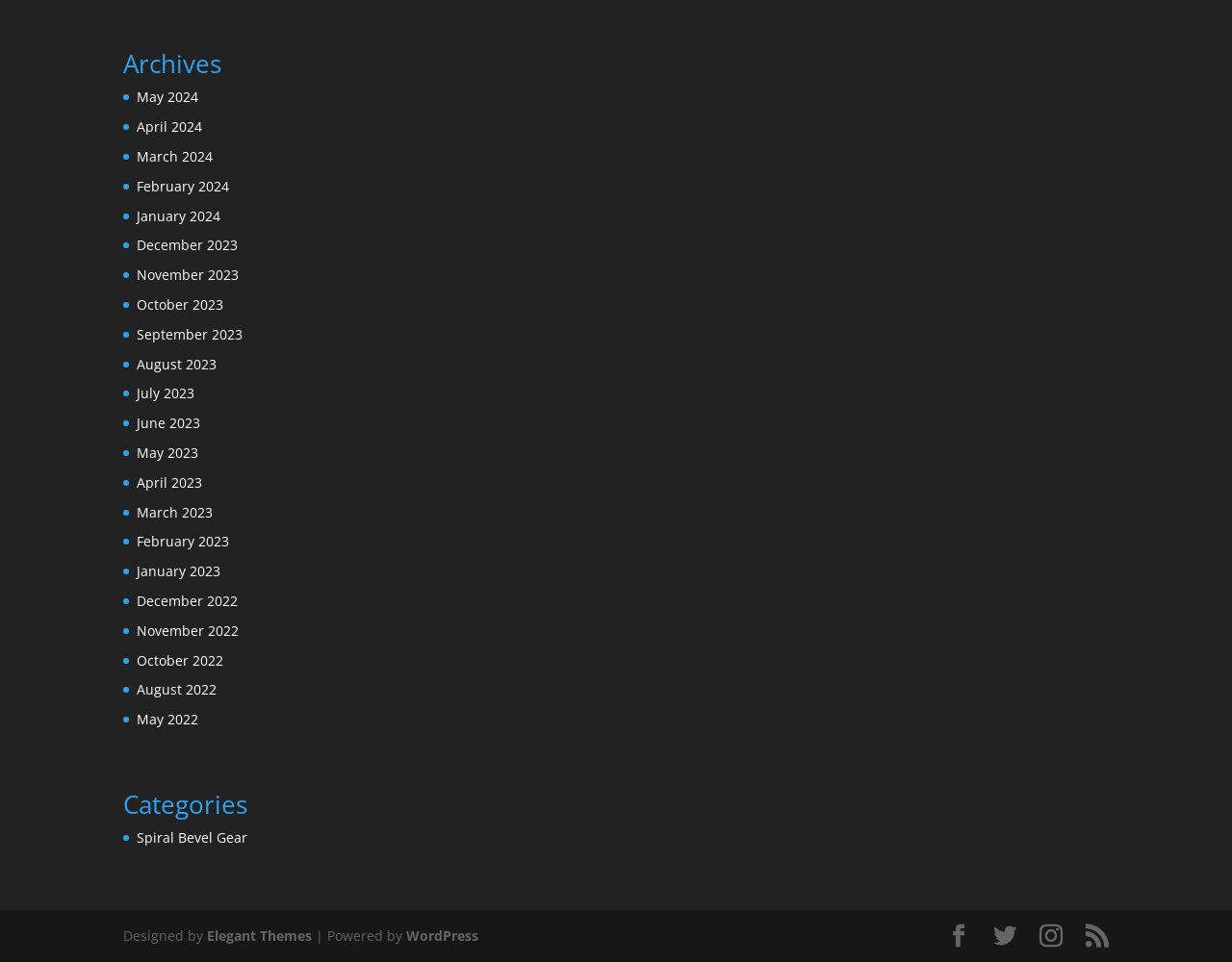What is the name of the theme designer?
Based on the visual content, answer with a single word or a brief phrase.

Elegant Themes